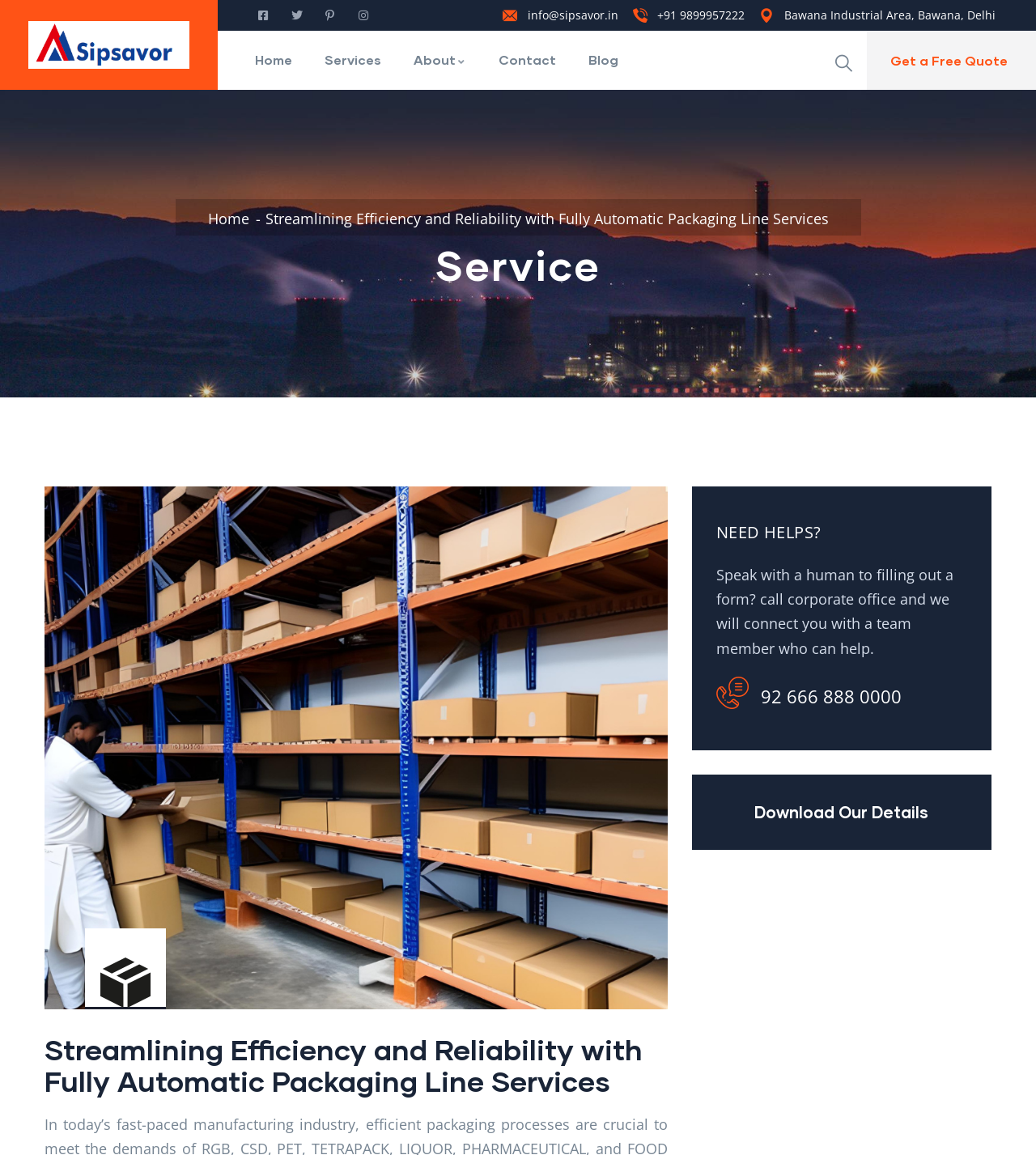Provide a comprehensive caption for the webpage.

The webpage is about Sipsavor, a company that provides fully automatic packaging line services. At the top left, there is a navigation menu with links to "Home", "Services", "About", "Contact", and "Blog". Below this menu, there is a large heading that reads "Streamlining Efficiency and Reliability with Fully Automatic Packaging Line Services". 

On the top right, there is a section with the company's contact information, including email, phone number, and address. There is also a call-to-action link to "Get a Free Quote". 

In the middle of the page, there is a prominent section with a heading "Service" and an image below it. Below this section, there is a large text that reads "Streamlining Efficiency and Reliability with Fully Automatic Packaging Line Services" again. 

Further down, there is a section with a heading "NEED HELPS?" and a paragraph of text that explains how to get in touch with a team member for assistance. There is also a phone number link to the corporate office. 

At the bottom of the page, there is a link to "Download Our Details". Overall, the webpage has a simple and clean layout, with clear headings and concise text that effectively communicates the company's services and contact information.